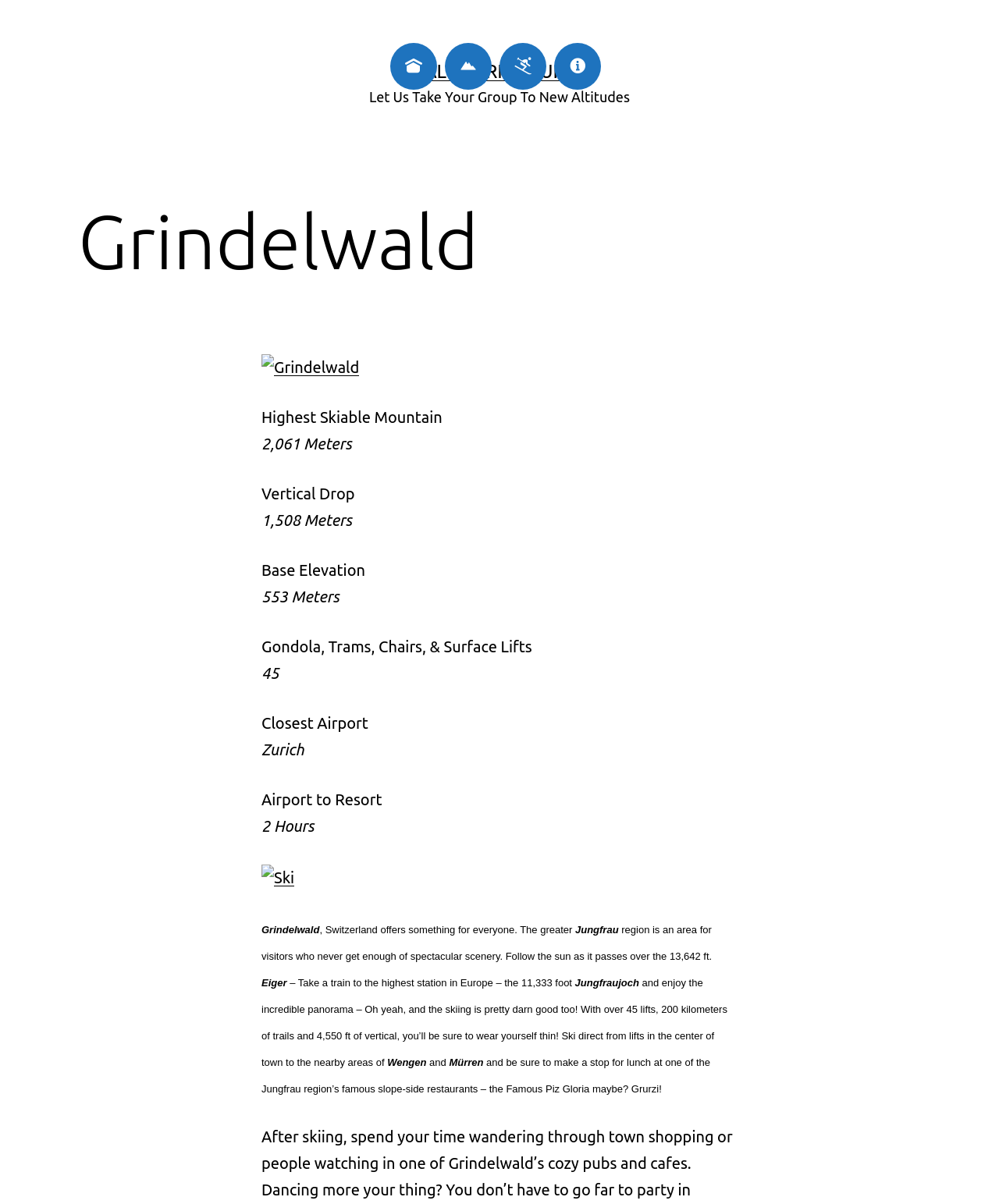Determine the bounding box of the UI element mentioned here: "alt="Ski"". The coordinates must be in the format [left, top, right, bottom] with values ranging from 0 to 1.

[0.262, 0.72, 0.295, 0.735]